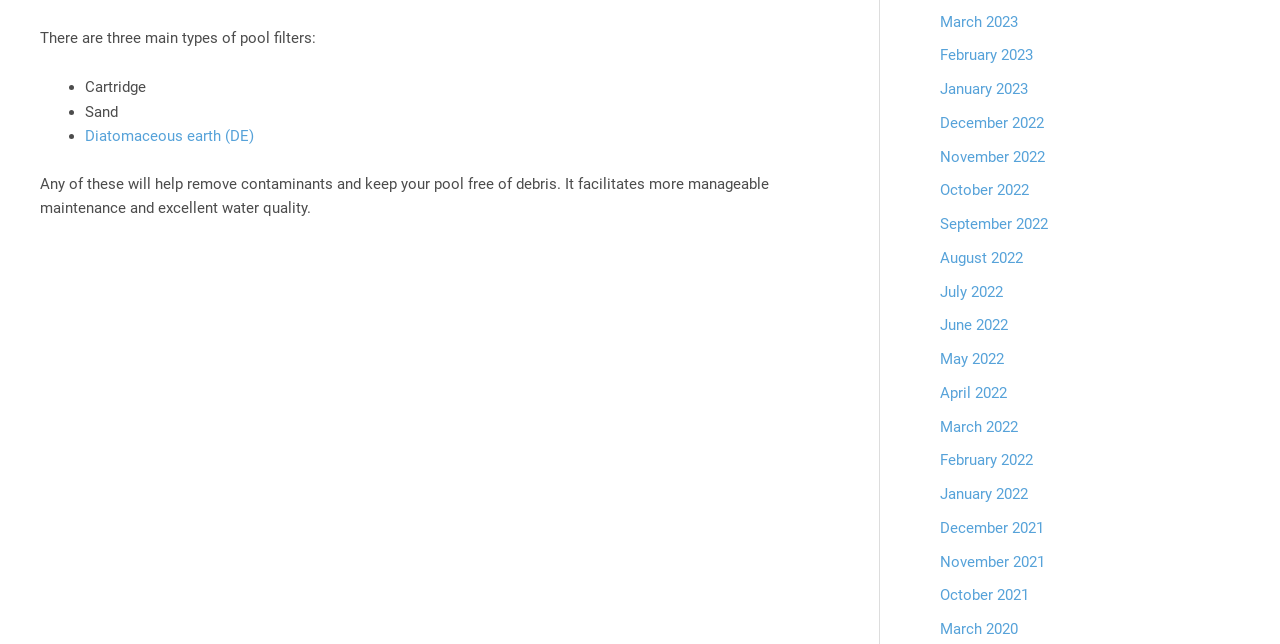Determine the bounding box coordinates of the element's region needed to click to follow the instruction: "Read about Cartridge". Provide these coordinates as four float numbers between 0 and 1, formatted as [left, top, right, bottom].

[0.066, 0.121, 0.114, 0.149]